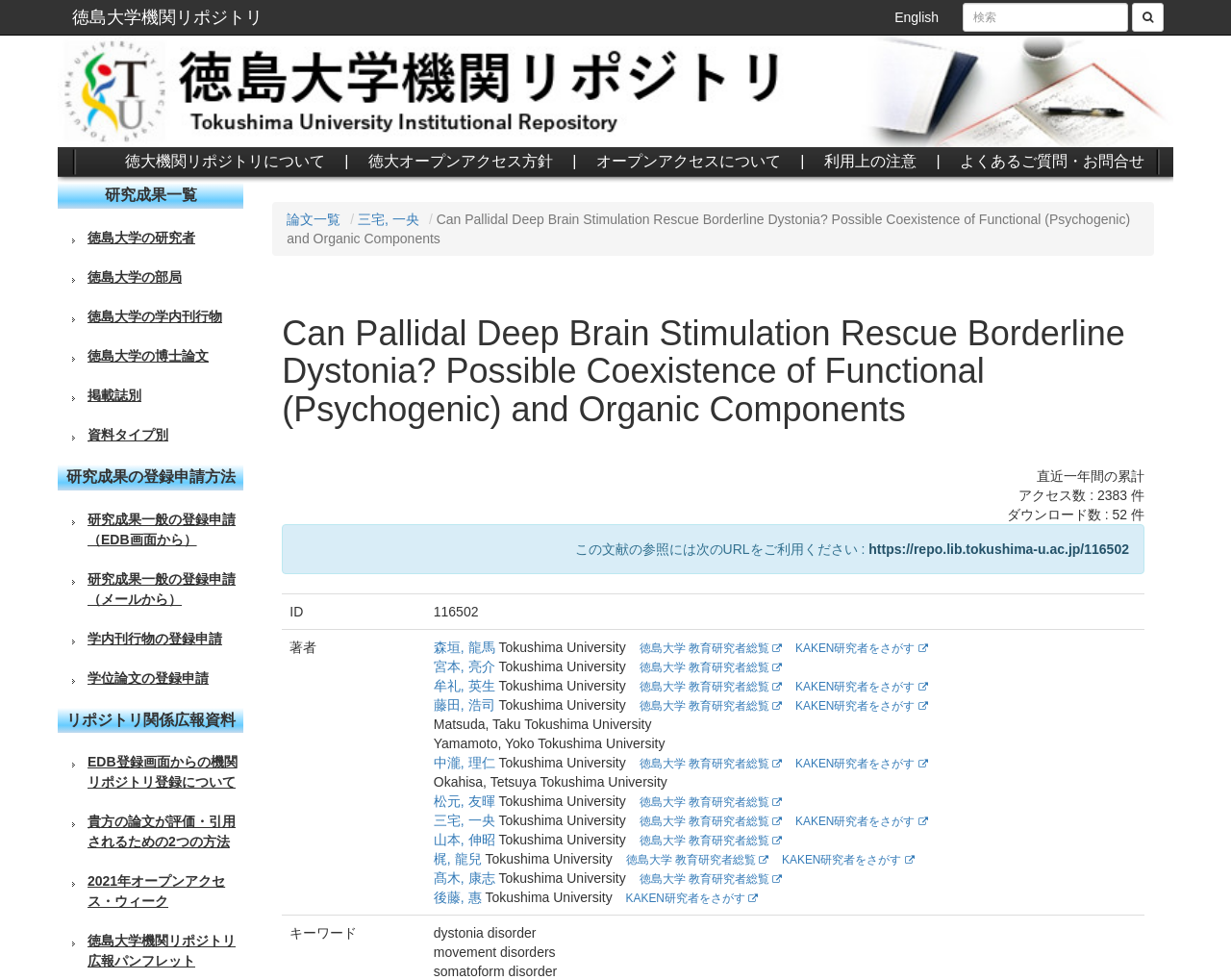Please provide a one-word or phrase answer to the question: 
What is the URL for citing this research paper?

https://repo.lib.tokushima-u.ac.jp/116502